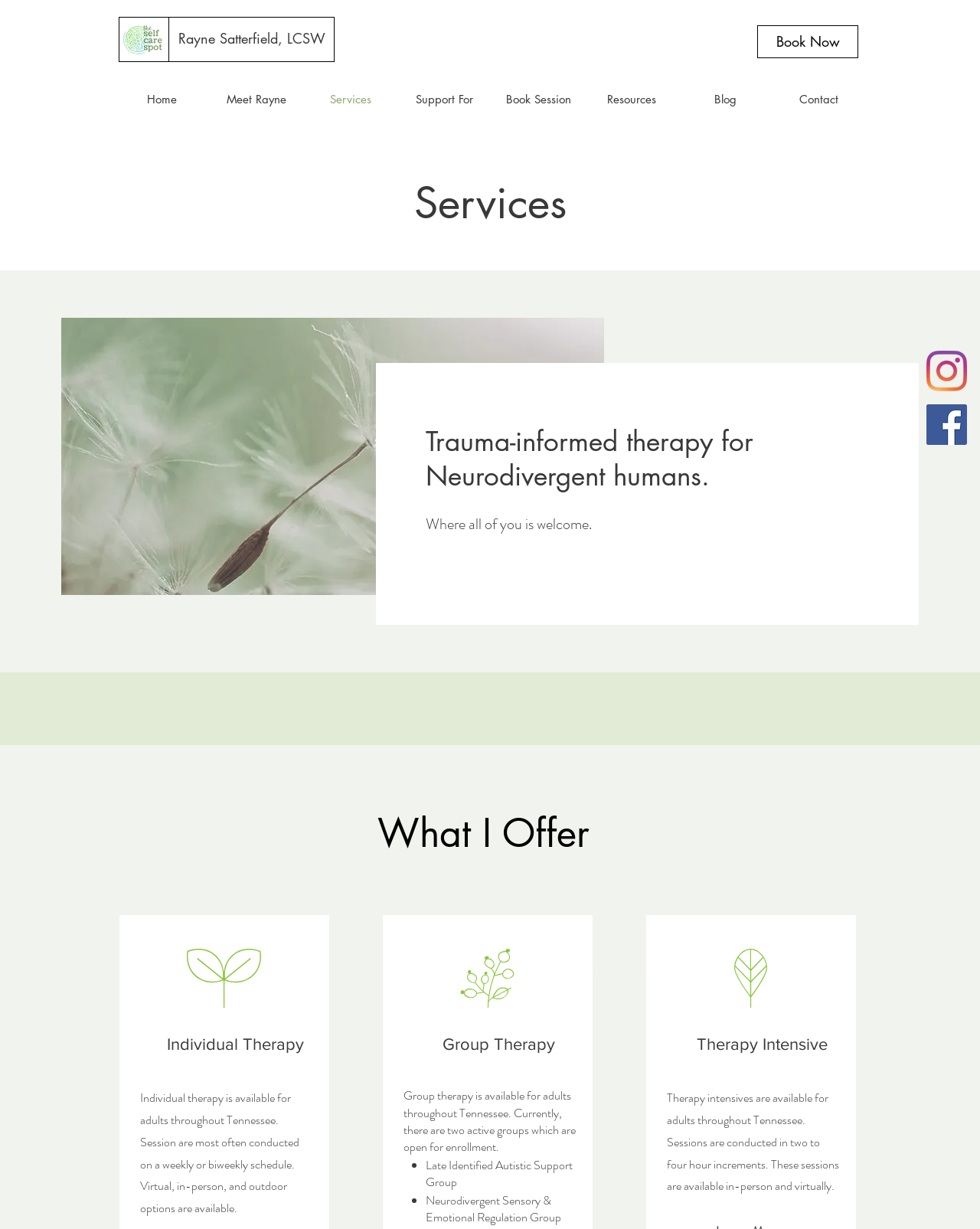Identify the bounding box coordinates of the part that should be clicked to carry out this instruction: "Explore the Services offered".

[0.309, 0.064, 0.405, 0.097]